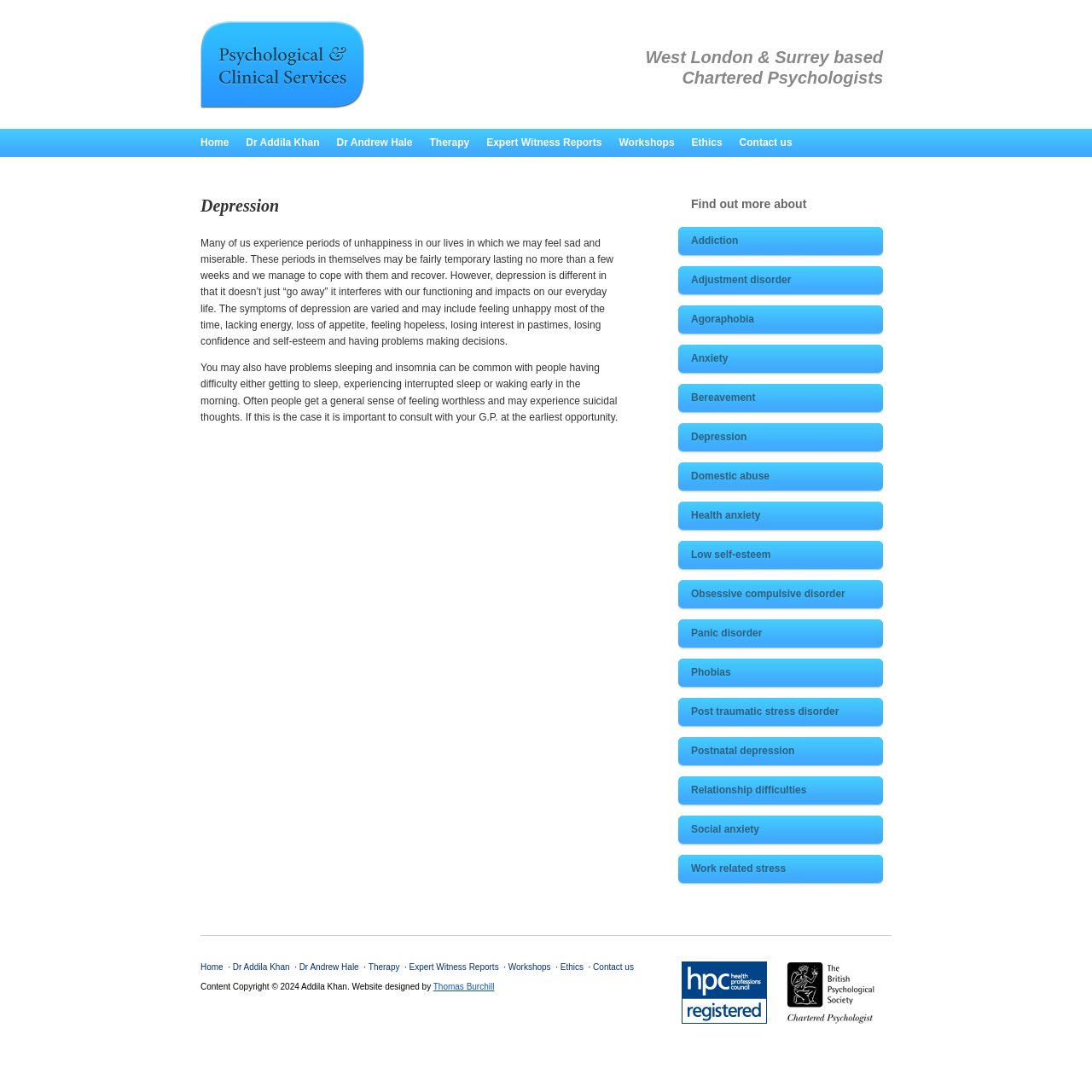Using the element description provided, determine the bounding box coordinates in the format (top-left x, top-left y, bottom-right x, bottom-right y). Ensure that all values are floating point numbers between 0 and 1. Element description: Dr Andrew Hale

[0.308, 0.125, 0.378, 0.136]